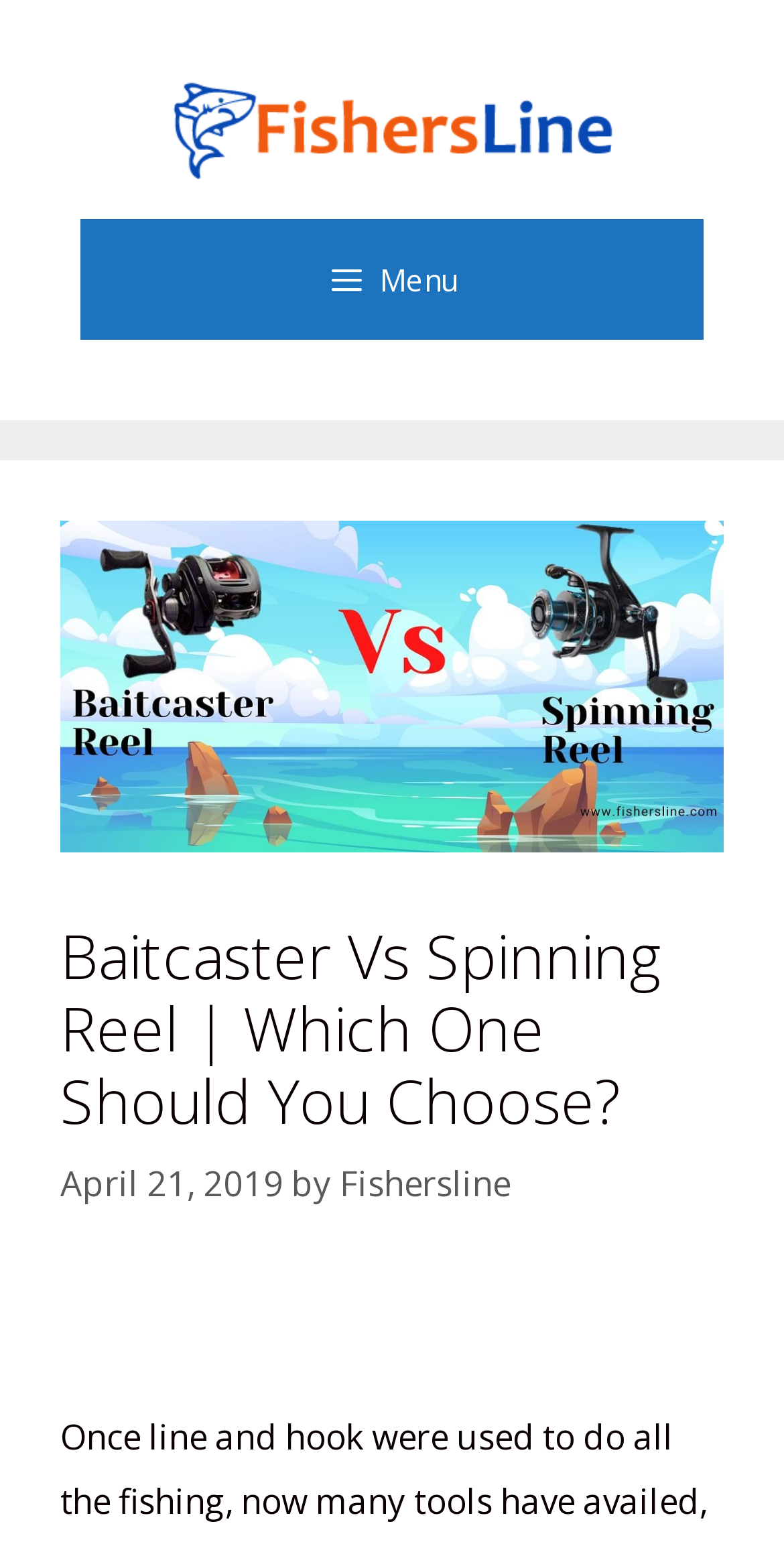Please specify the bounding box coordinates of the clickable section necessary to execute the following command: "Share on Facebook".

[0.103, 0.845, 0.179, 0.884]